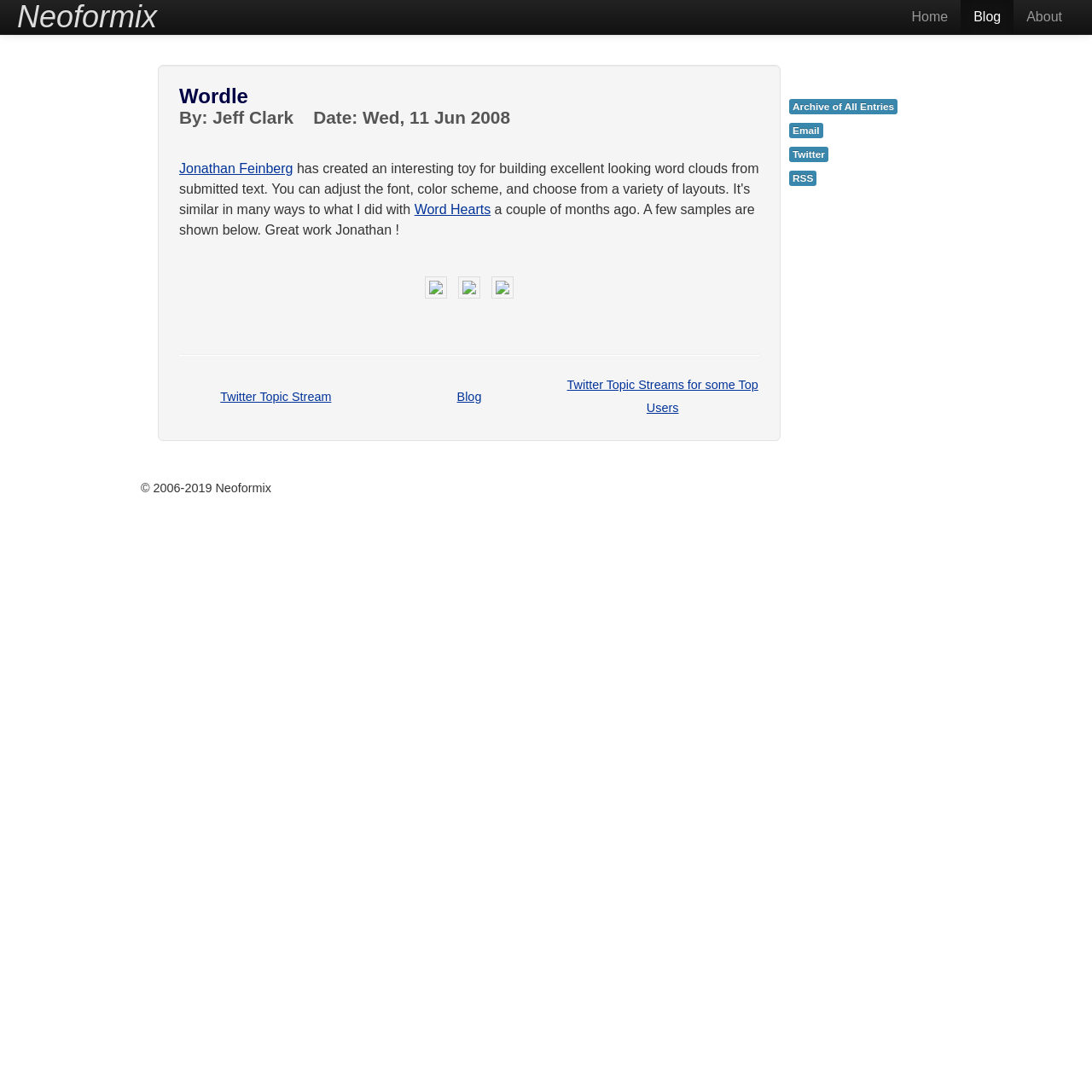Based on the description "Jonathan Feinberg", find the bounding box of the specified UI element.

[0.164, 0.148, 0.268, 0.161]